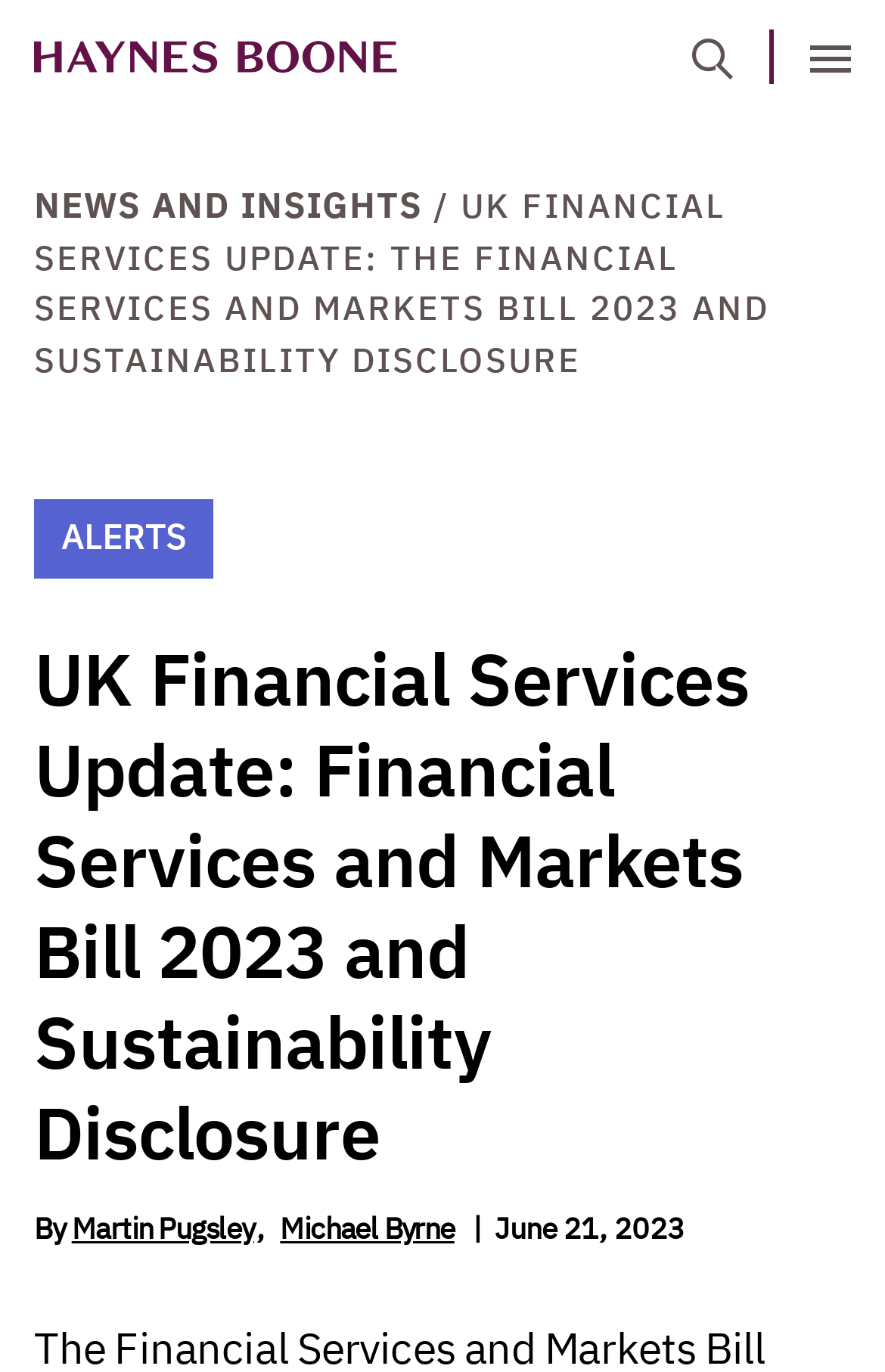How many authors are there for this article?
Provide a detailed and well-explained answer to the question.

The authors of the article are listed at the bottom of the webpage, where it says 'By Martin Pugsley, Michael Byrne'. Therefore, there are two authors.